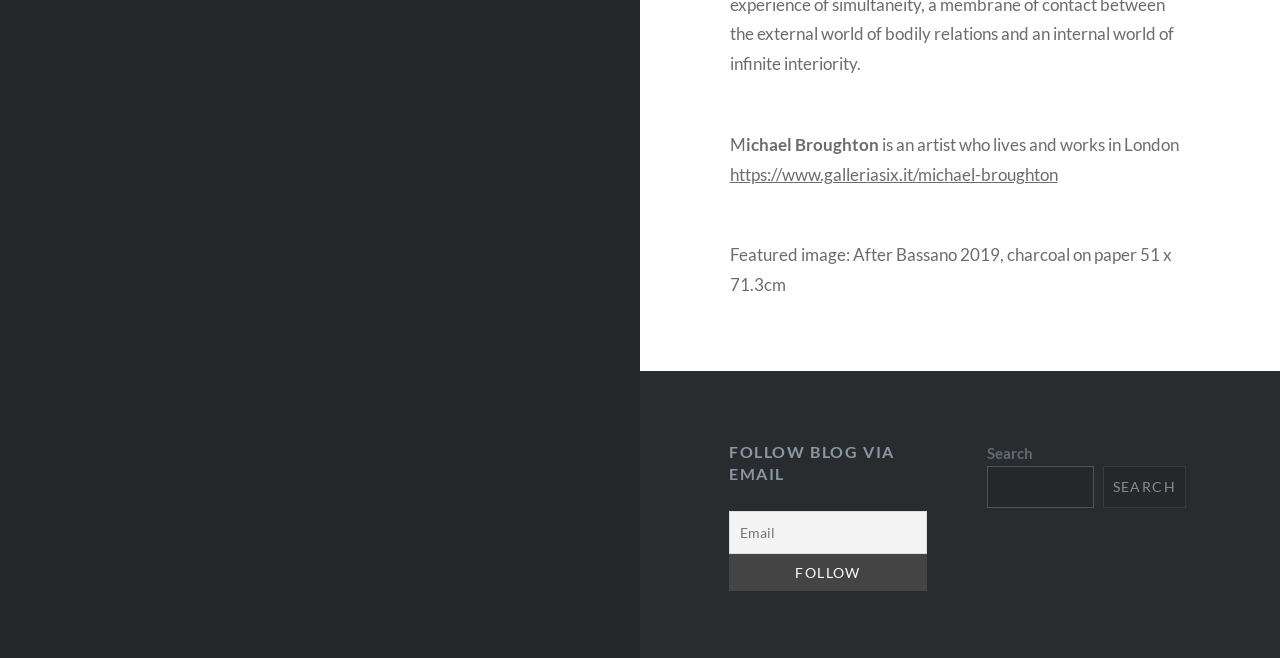Give the bounding box coordinates for the element described as: "https://www.galleriasix.it/michael-broughton".

[0.57, 0.248, 0.826, 0.28]